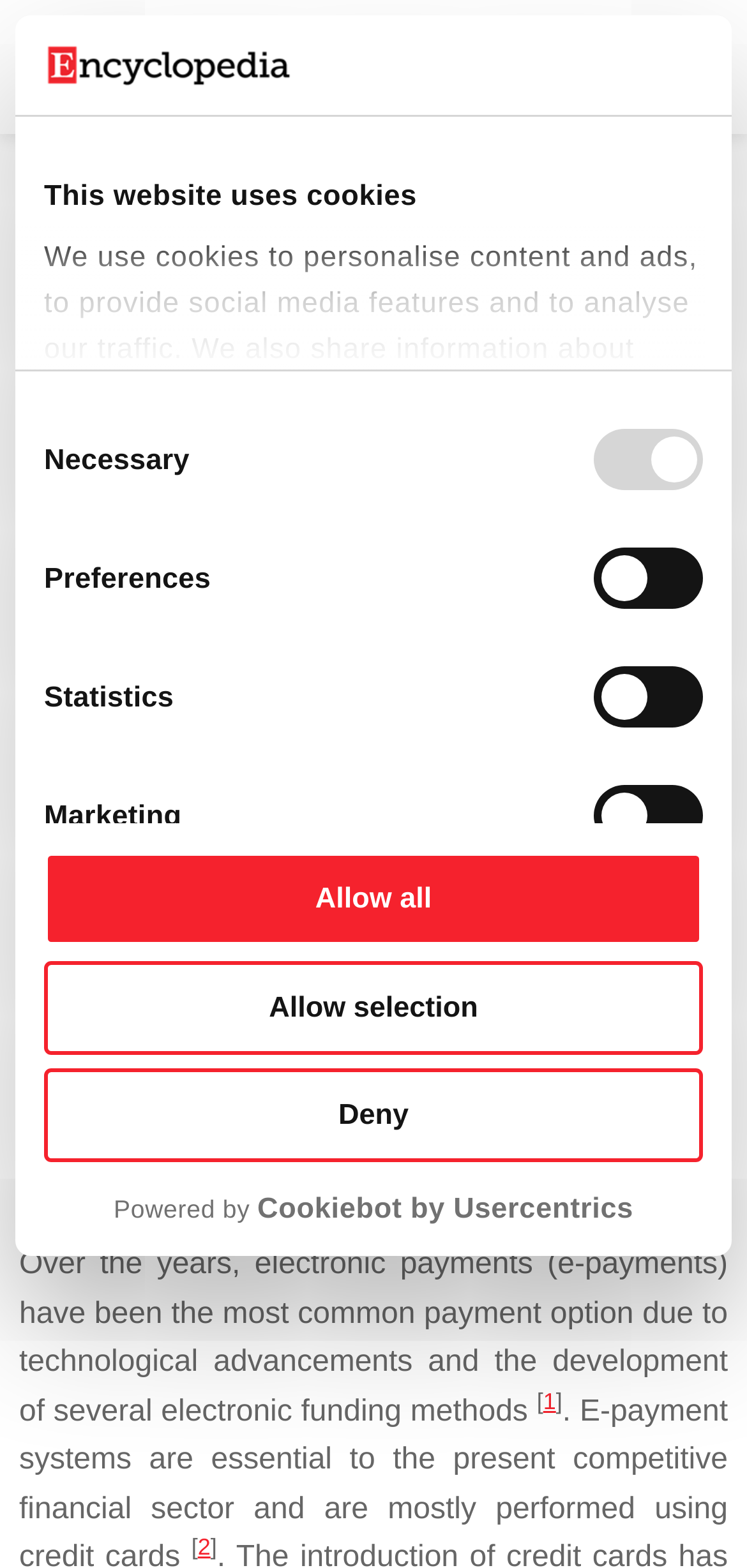What is the current version status of this entry?
Look at the image and respond with a one-word or short phrase answer.

Old version